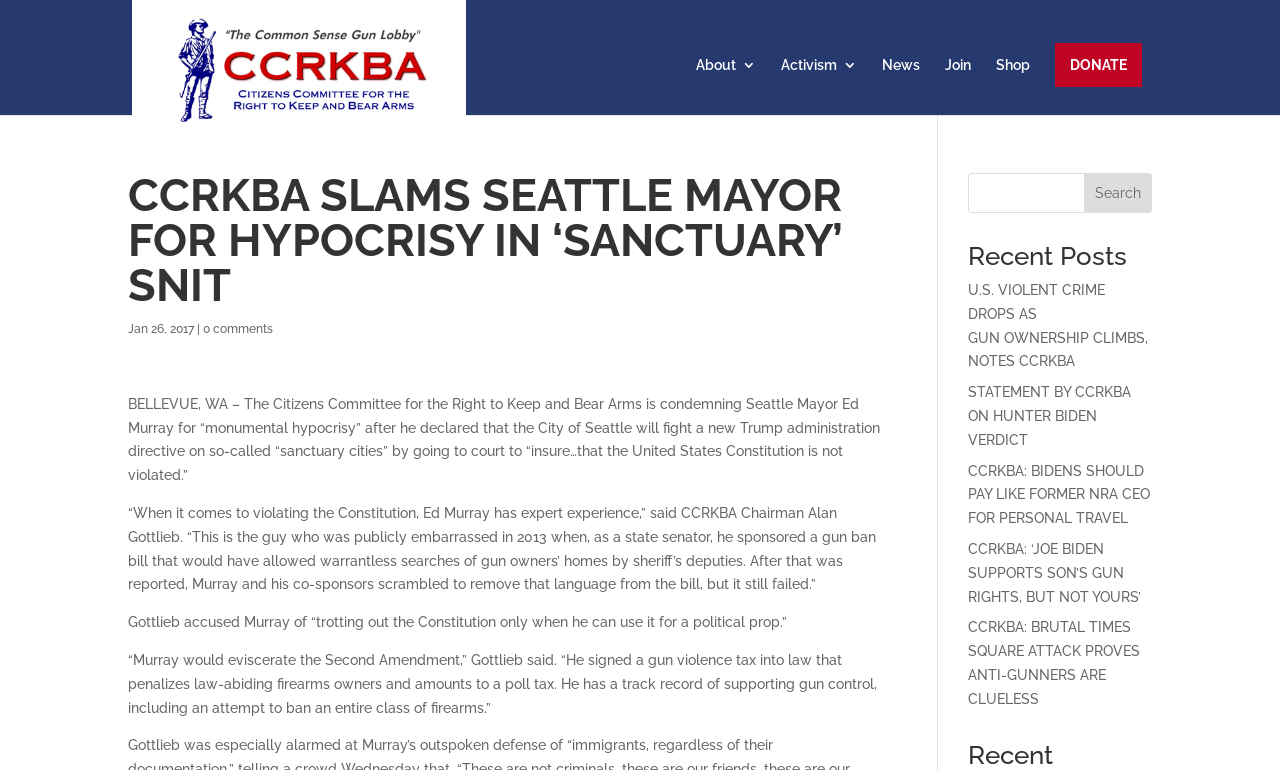Identify and provide the text content of the webpage's primary headline.

CCRKBA SLAMS SEATTLE MAYOR FOR HYPOCRISY IN ‘SANCTUARY’ SNIT